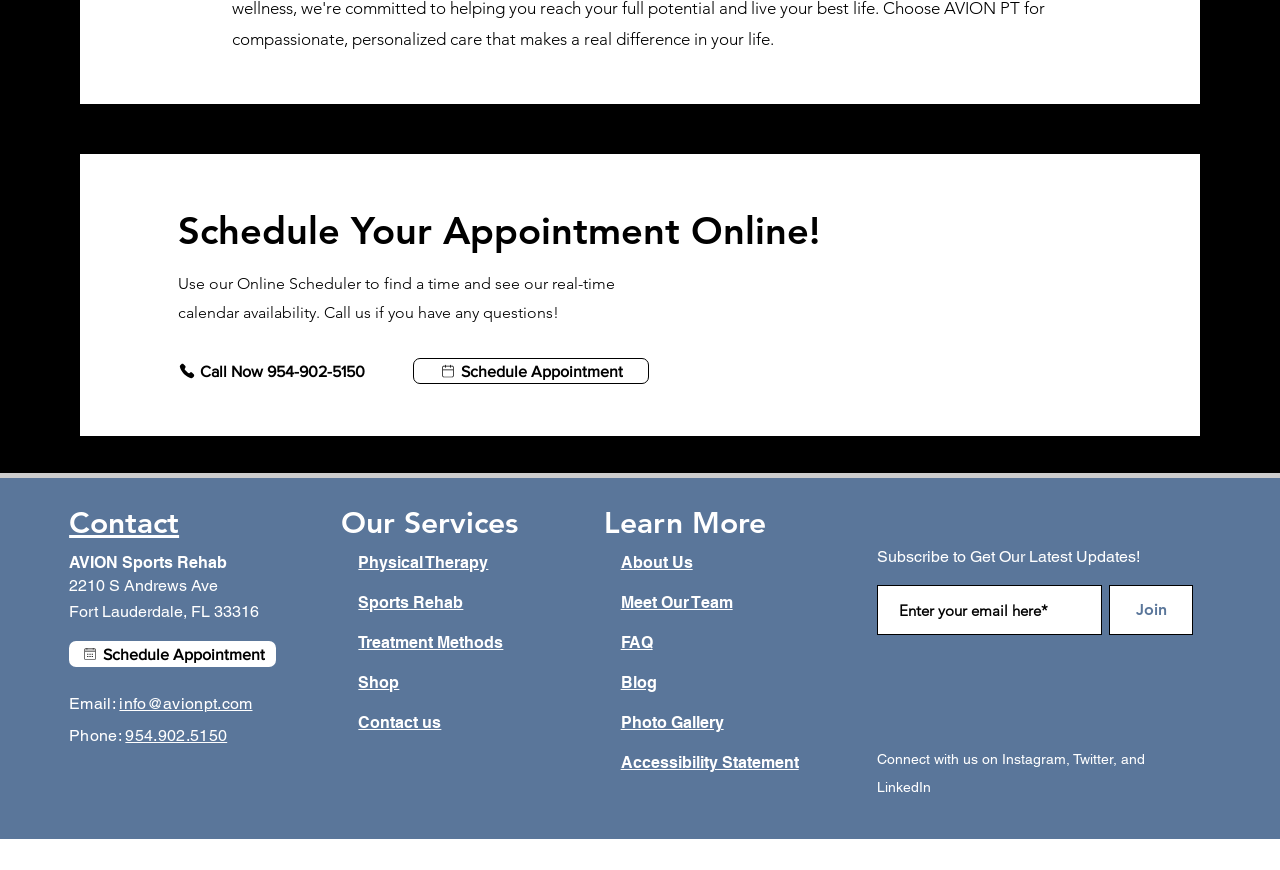Please provide the bounding box coordinates for the element that needs to be clicked to perform the following instruction: "Subscribe to get the latest updates". The coordinates should be given as four float numbers between 0 and 1, i.e., [left, top, right, bottom].

[0.685, 0.673, 0.861, 0.73]